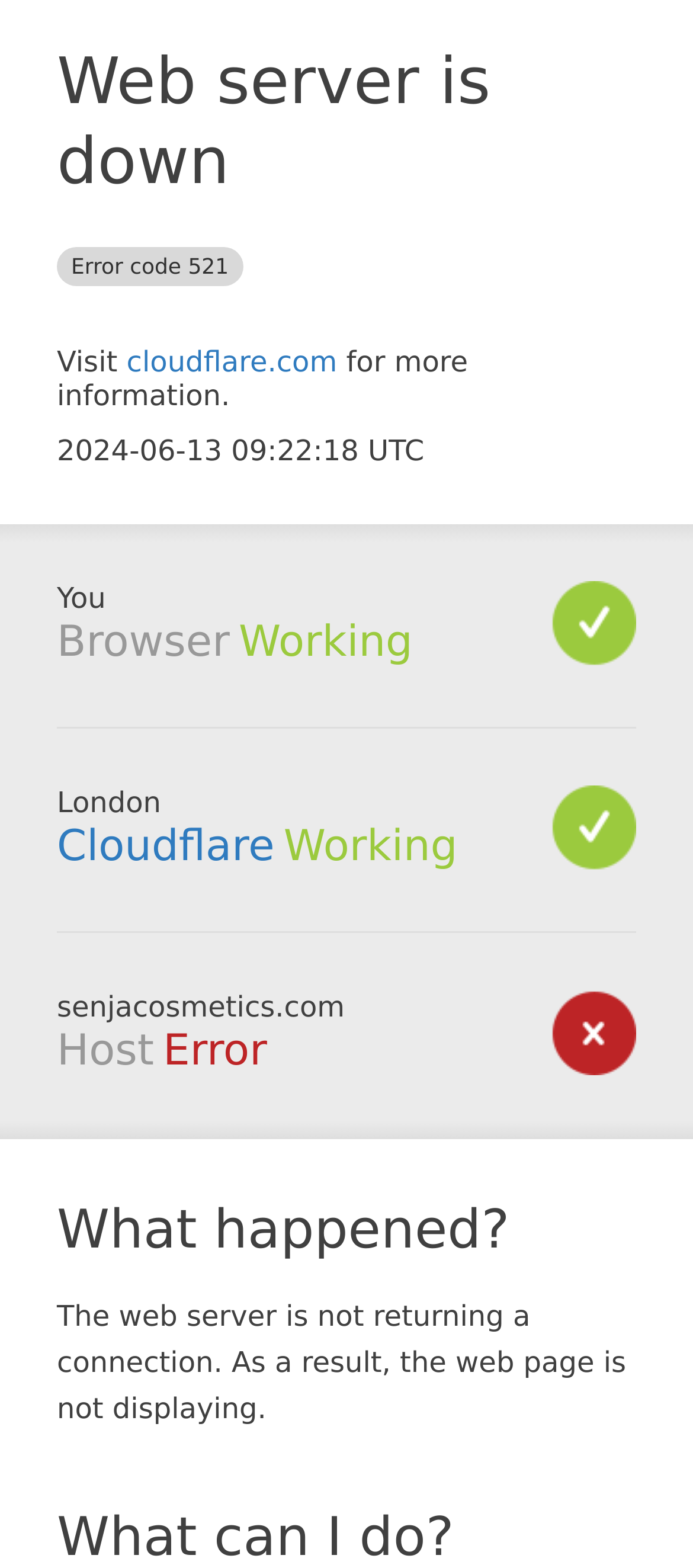Examine the image and give a thorough answer to the following question:
What is the name of the website that is down?

The name of the website is mentioned at the top of the webpage and also in the section 'Host' which is located below the 'Cloudflare' section.